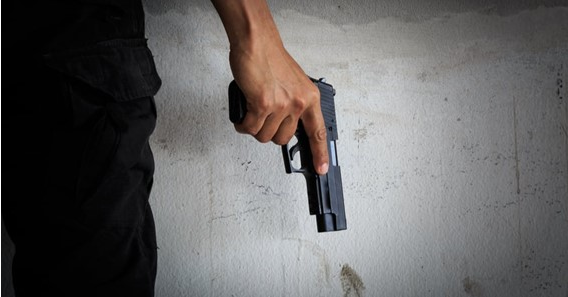Please answer the following question using a single word or phrase: 
What is the purpose of the illustration?

To highlight firearm safety